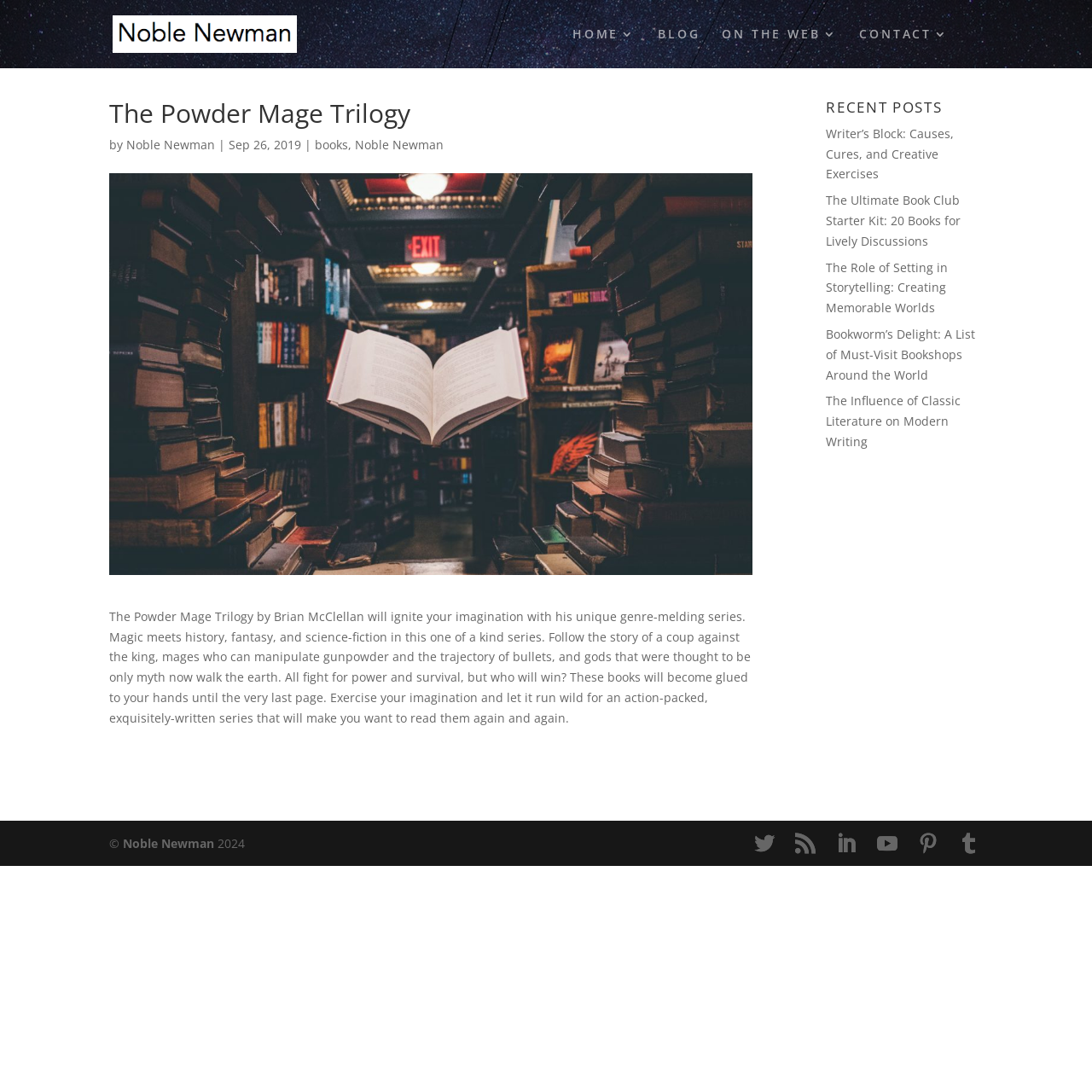Please locate the bounding box coordinates of the region I need to click to follow this instruction: "visit the home page".

[0.524, 0.026, 0.582, 0.062]